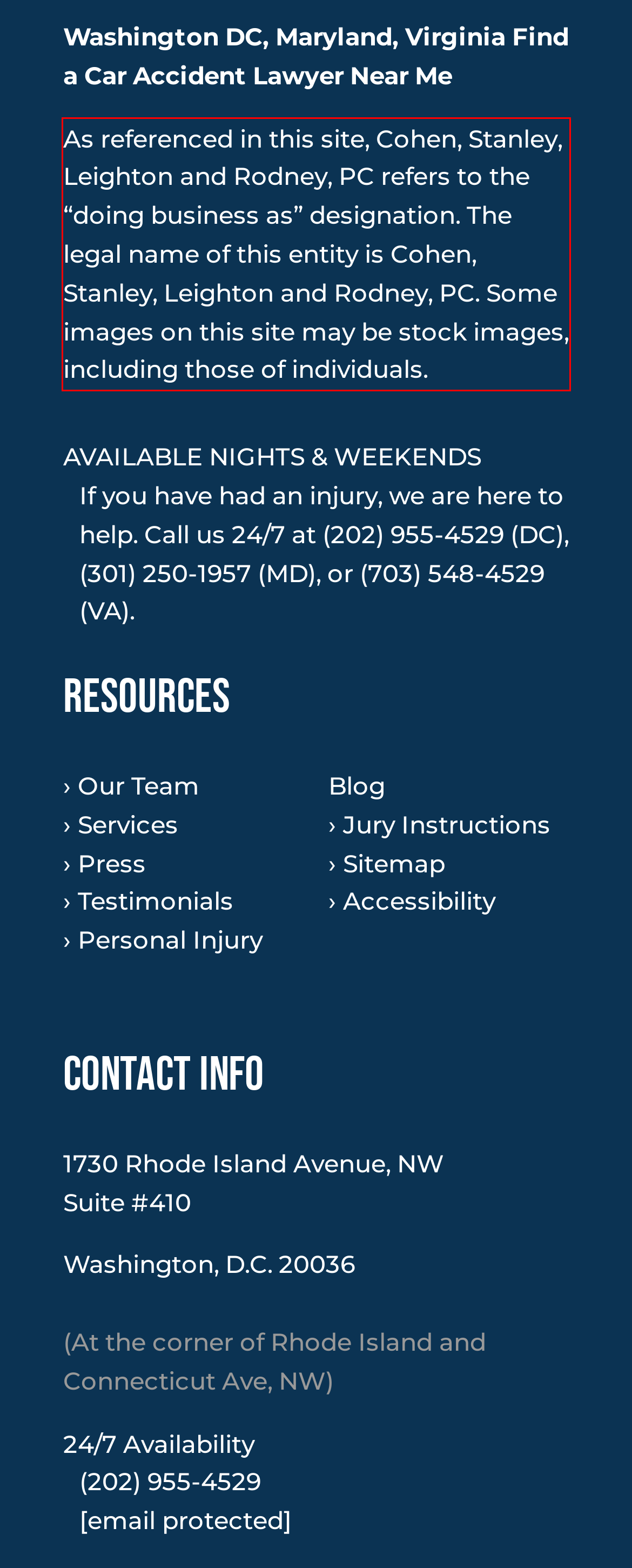Within the screenshot of a webpage, identify the red bounding box and perform OCR to capture the text content it contains.

As referenced in this site, Cohen, Stanley, Leighton and Rodney, PC refers to the “doing business as” designation. The legal name of this entity is Cohen, Stanley, Leighton and Rodney, PC. Some images on this site may be stock images, including those of individuals.